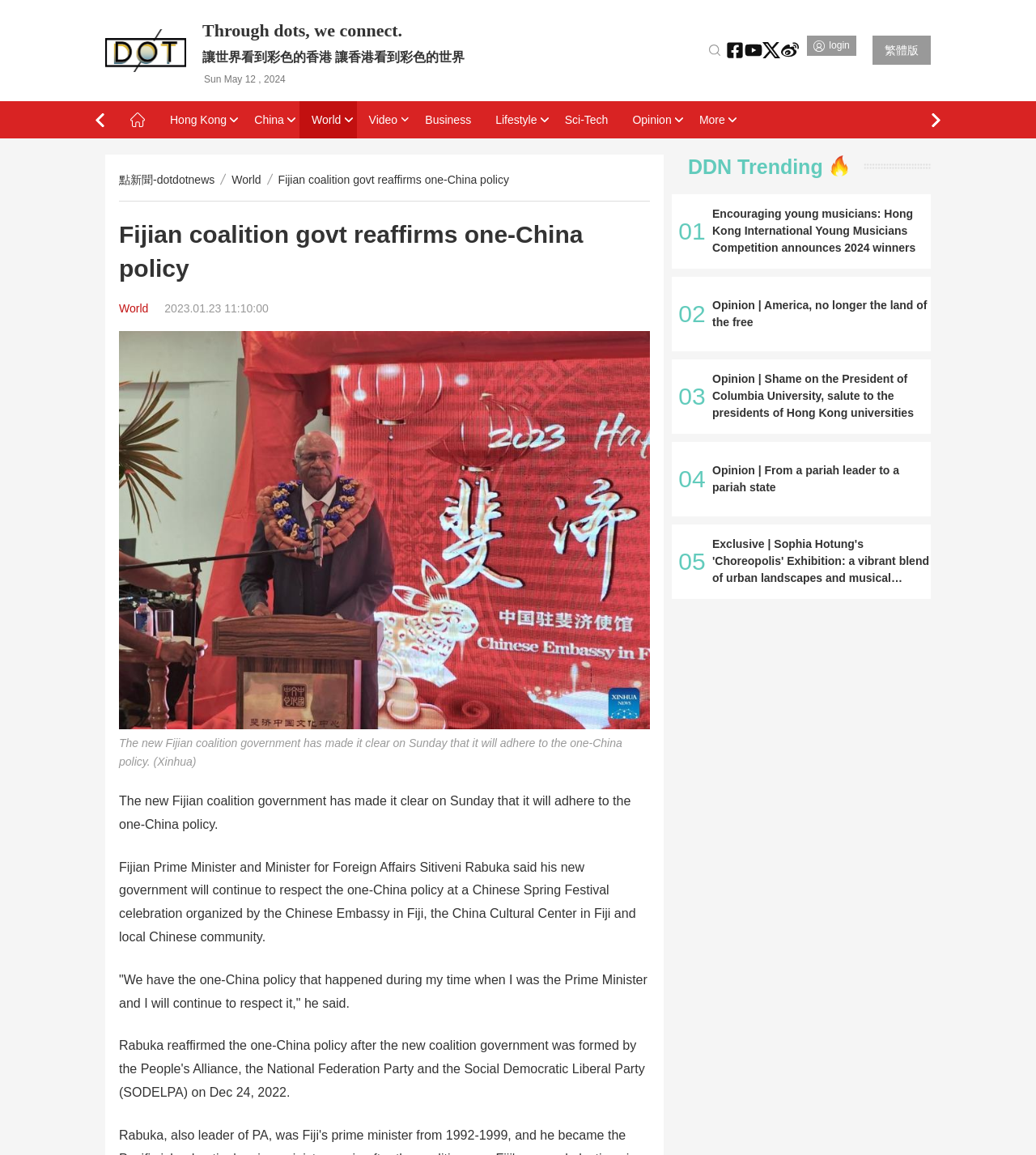Determine the main headline of the webpage and provide its text.

Fijian coalition govt reaffirms one-China policy